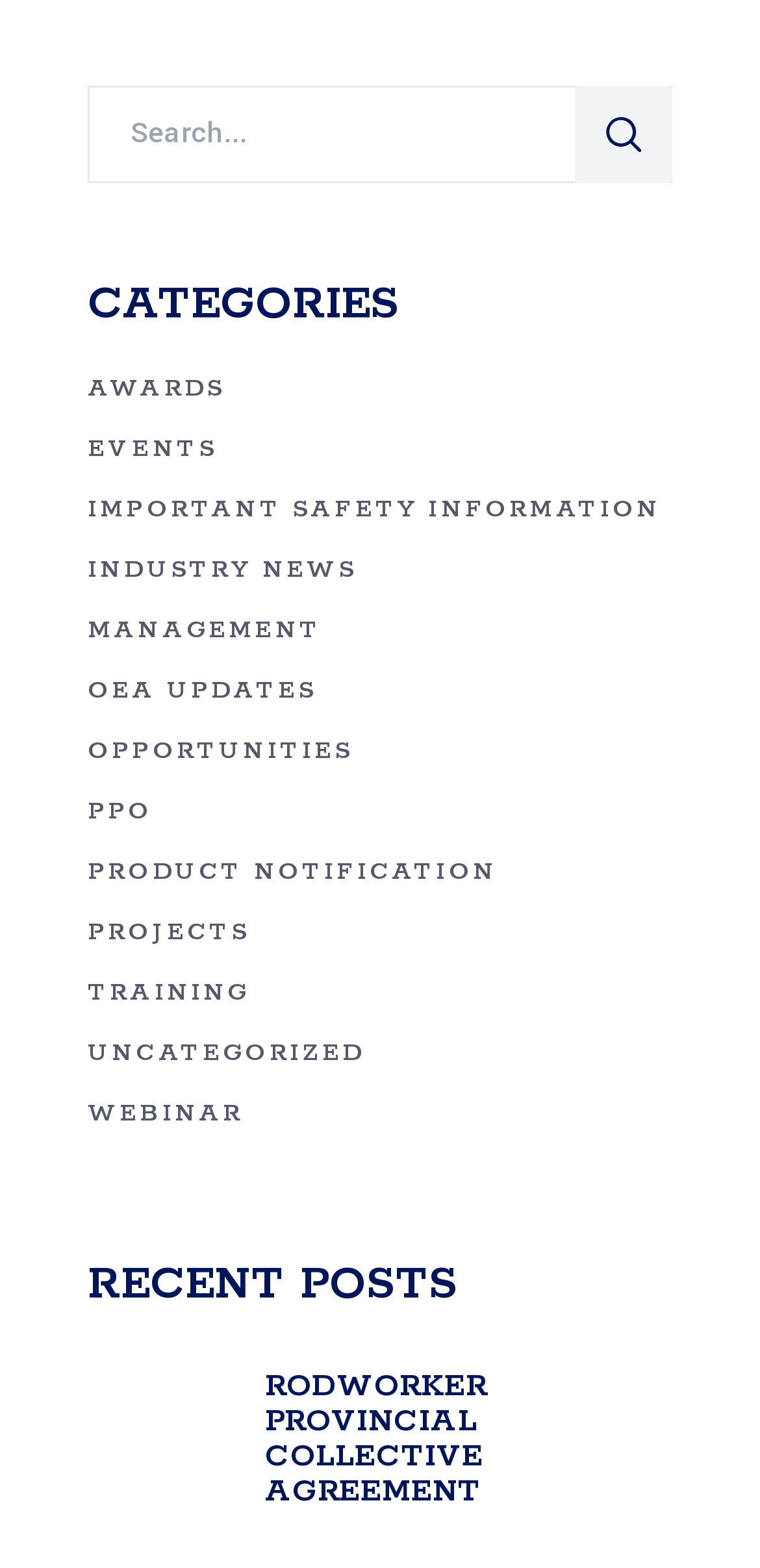Provide a one-word or short-phrase response to the question:
What is the purpose of the top-right button?

Search